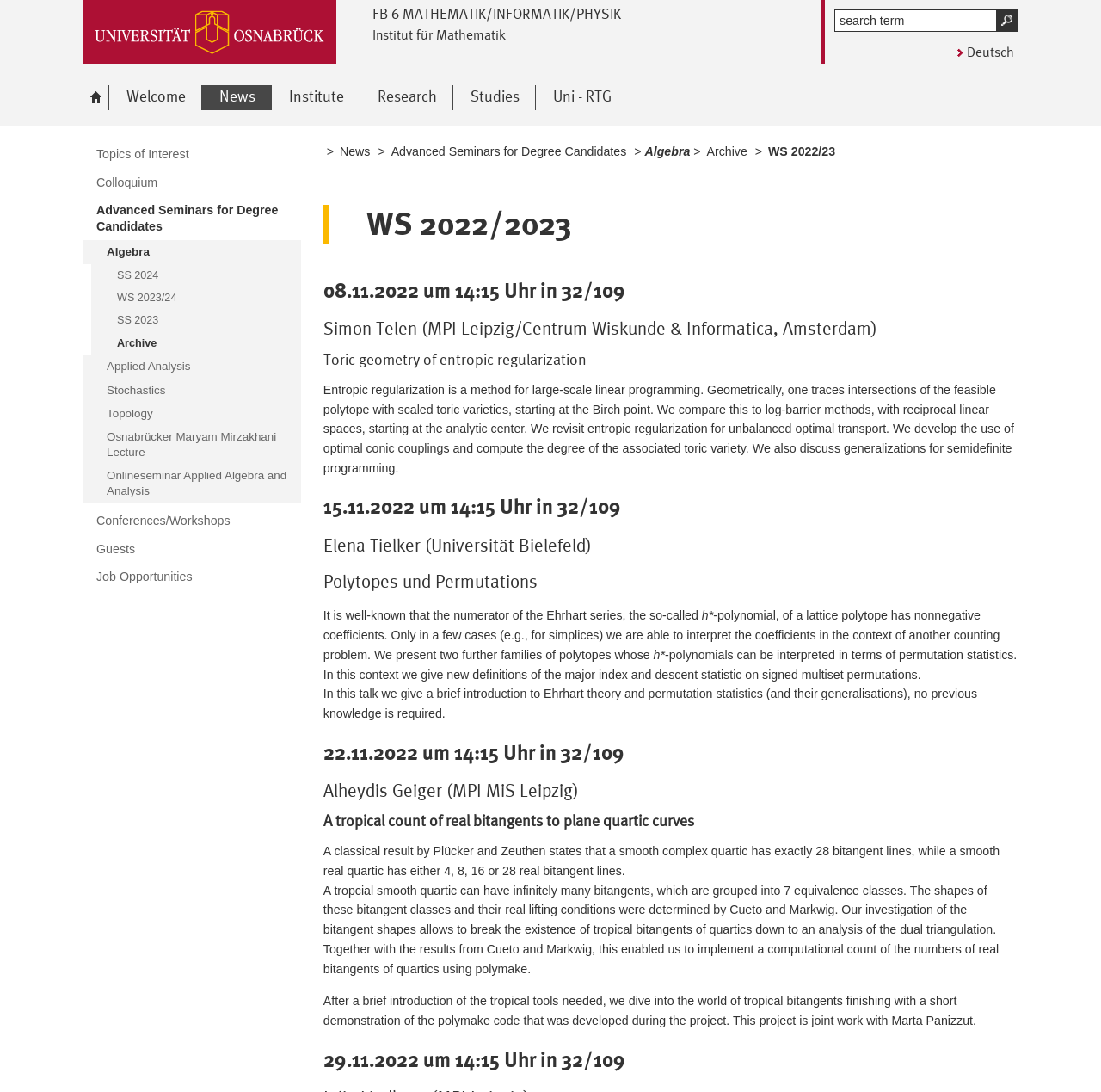How many bitangents does a smooth complex quartic have?
Answer the question with a single word or phrase, referring to the image.

28